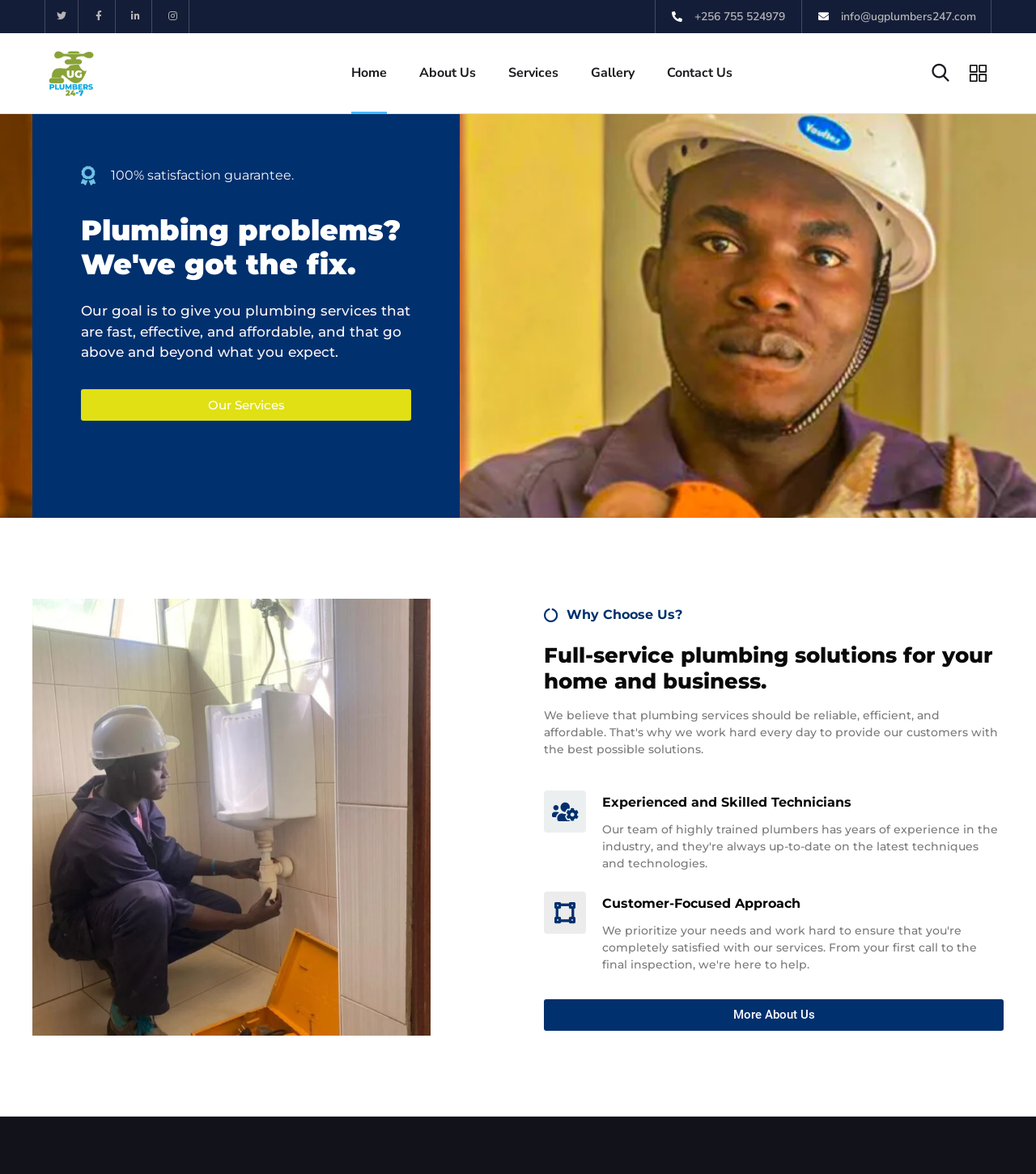How many social media links are at the top of the page?
Refer to the screenshot and respond with a concise word or phrase.

4